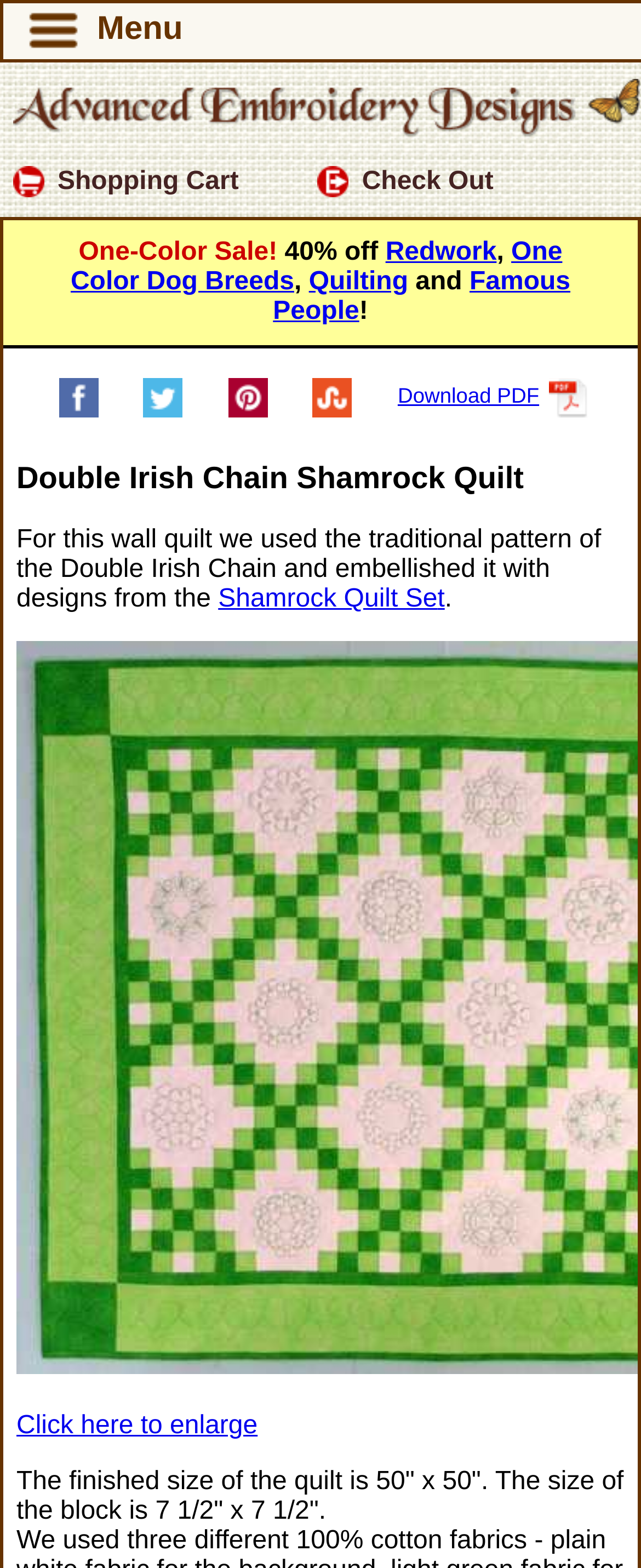Summarize the webpage with intricate details.

The webpage is about the "Double Irish Chain Shamrock Quilt" from Advanced Embroidery Designs. At the top left corner, there is a mobile menu icon. Next to it, there is a logo image of Advanced Embroidery Designs. 

On the top right side, there are two links: "View Shopping Cart" and "Check Out", each accompanied by a small icon. 

Below the top section, there is a promotional banner announcing a "One-Color Sale!" with 40% off, followed by links to related categories such as "Redwork", "One Color Dog Breeds", "Quilting", and "Famous People". 

Further down, there are social media sharing links to Facebook, Twitter, Pinterest, and StumbleUpon. Next to these links, there is a "Download PDF" link with a PDF icon.

The main content of the webpage starts with a heading "Double Irish Chain Shamrock Quilt", followed by a descriptive paragraph about the quilt. The paragraph mentions that the quilt uses the traditional pattern of the Double Irish Chain and is embellished with designs from the Shamrock Quilt Set. 

Below the paragraph, there is a link to enlarge the quilt image. Finally, there is a brief description of the quilt's finished size and block size at the bottom of the page.